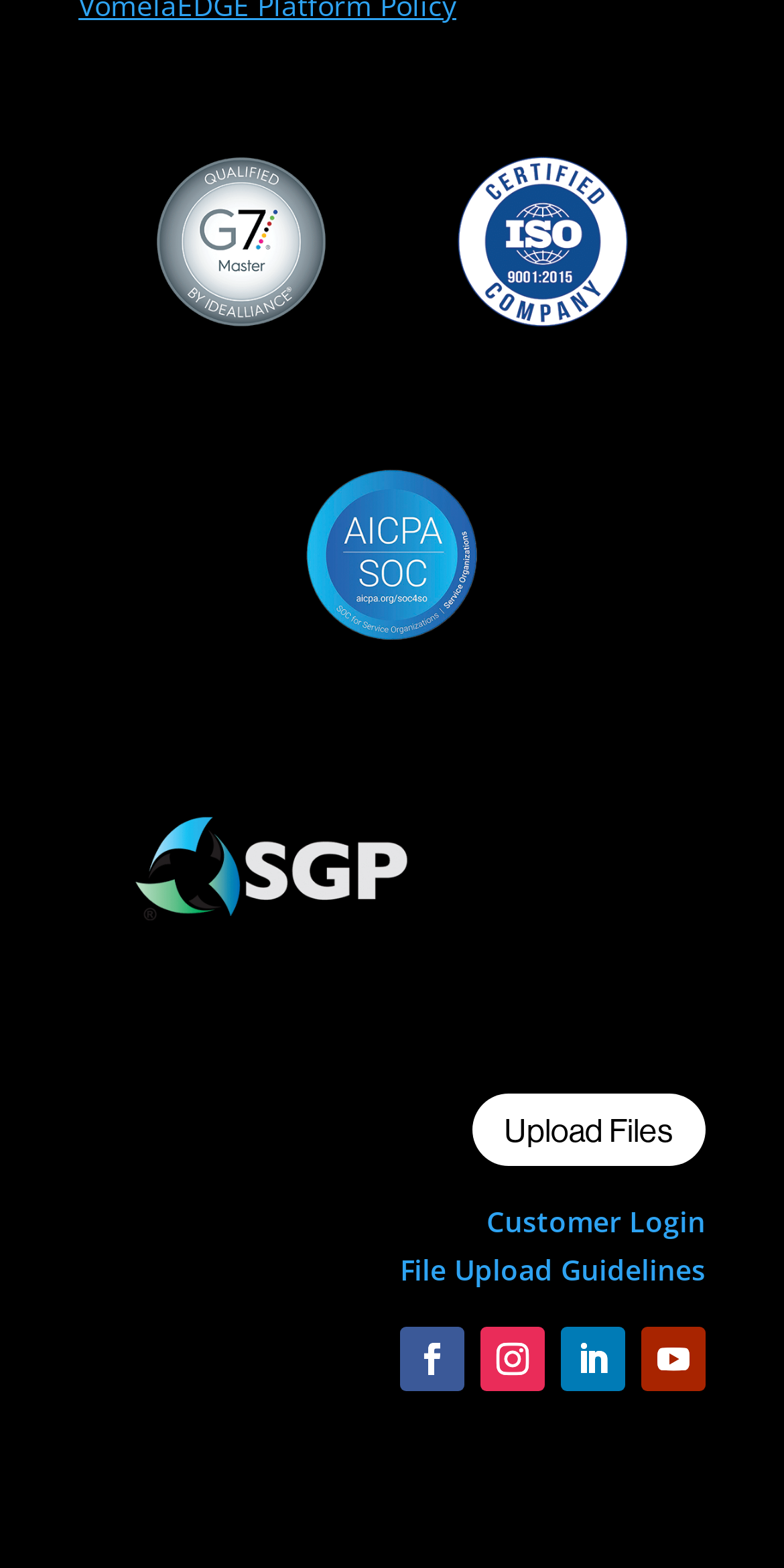Use a single word or phrase to answer this question: 
How many social media links are present?

4